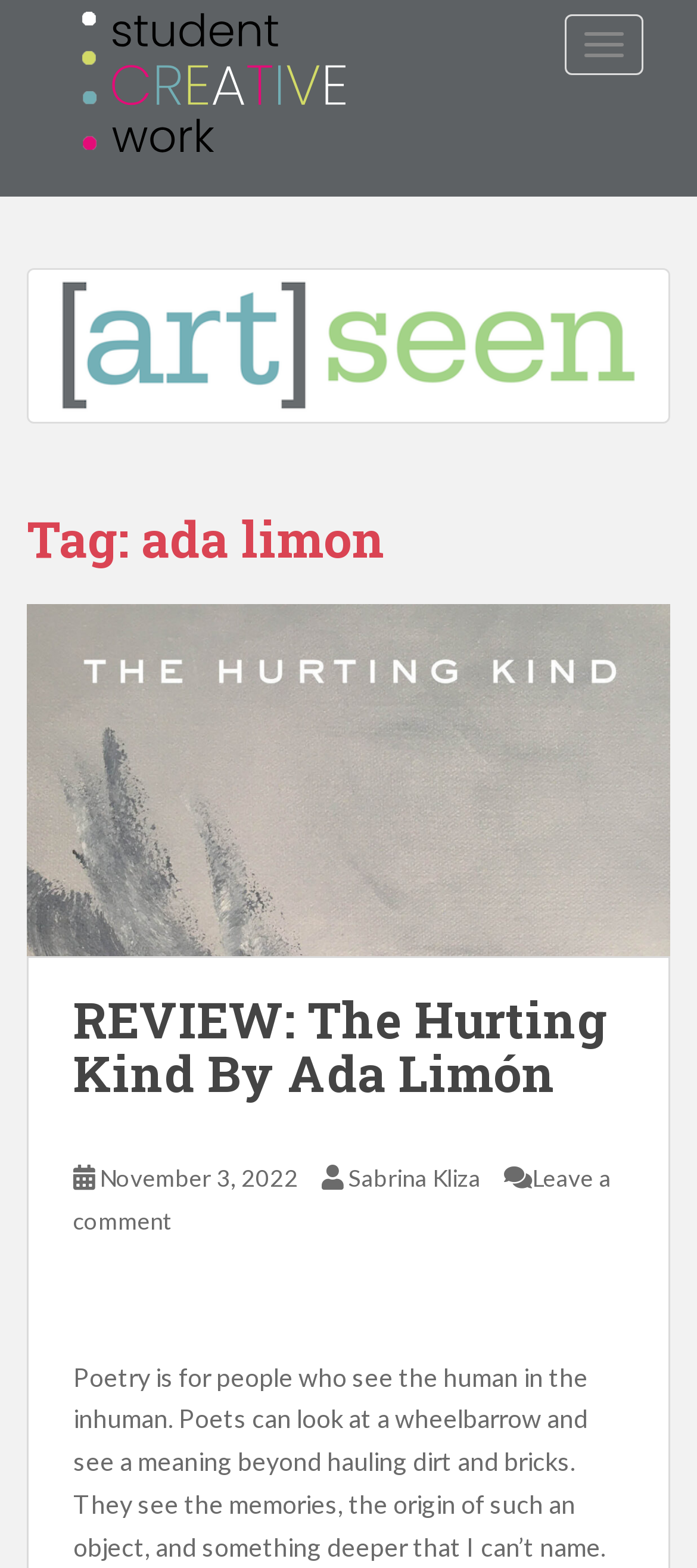Using the description: "Leave a comment", identify the bounding box of the corresponding UI element in the screenshot.

[0.105, 0.742, 0.877, 0.788]